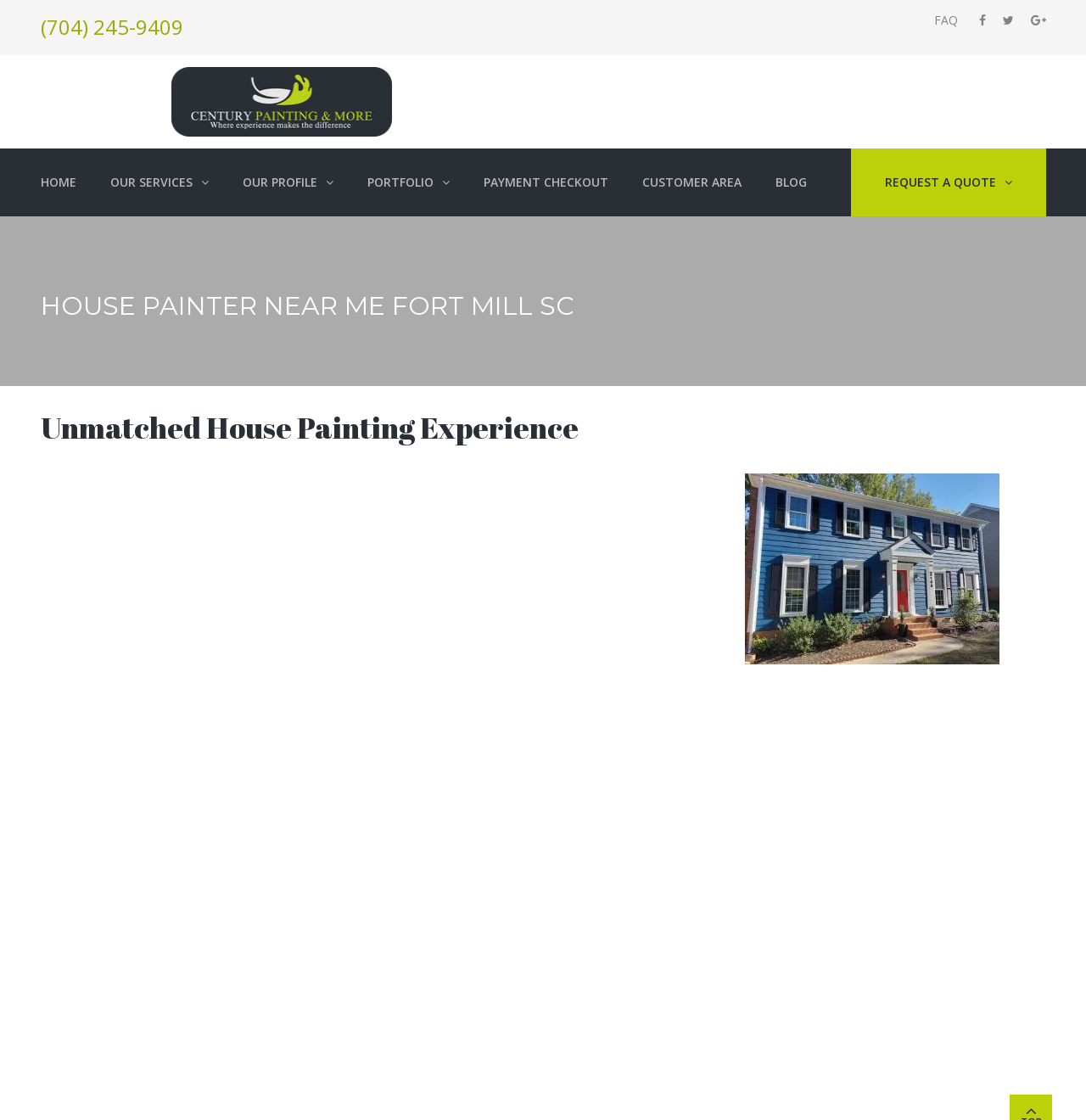Specify the bounding box coordinates of the element's area that should be clicked to execute the given instruction: "Call the phone number". The coordinates should be four float numbers between 0 and 1, i.e., [left, top, right, bottom].

[0.037, 0.011, 0.168, 0.036]